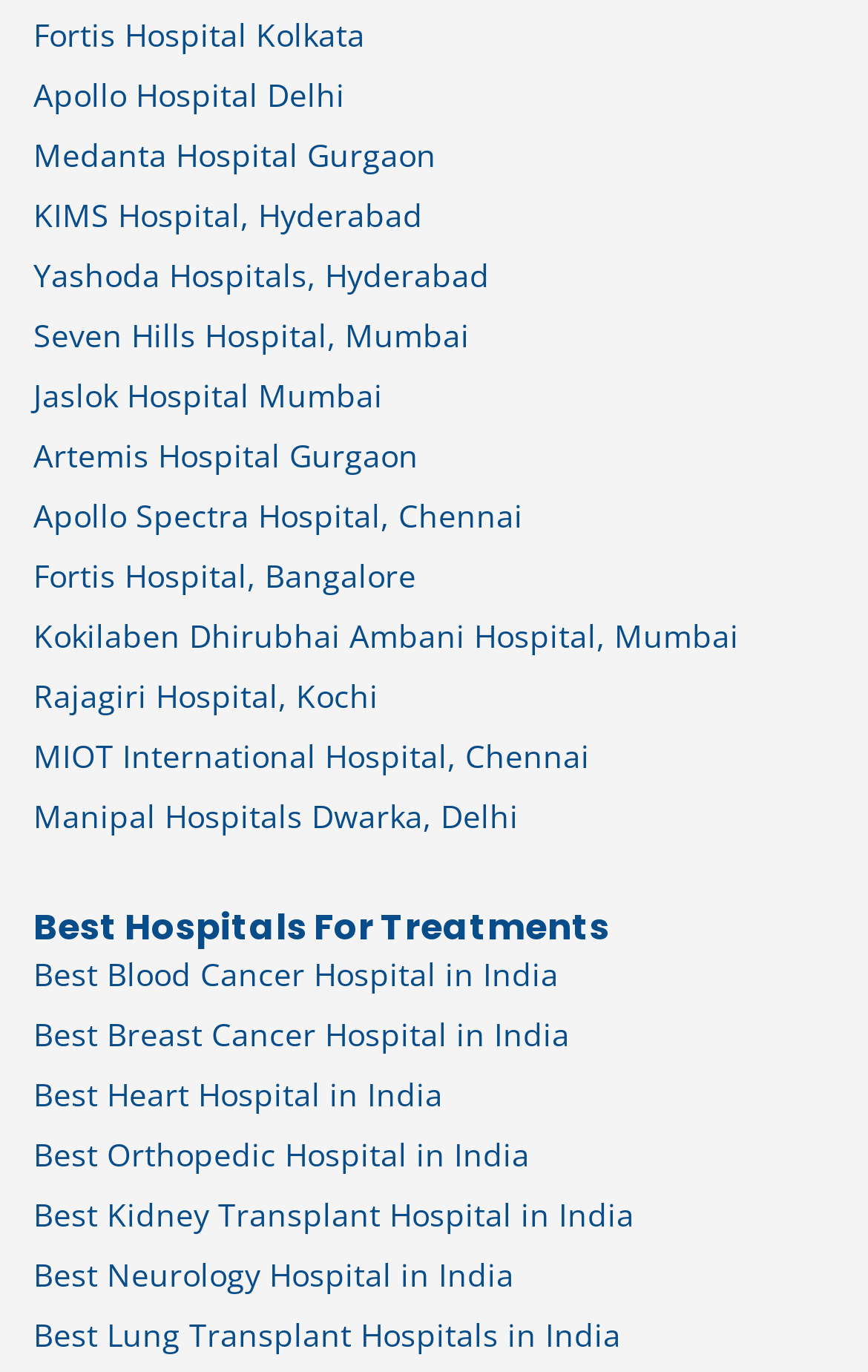Provide a short, one-word or phrase answer to the question below:
How many hospital links are there?

20